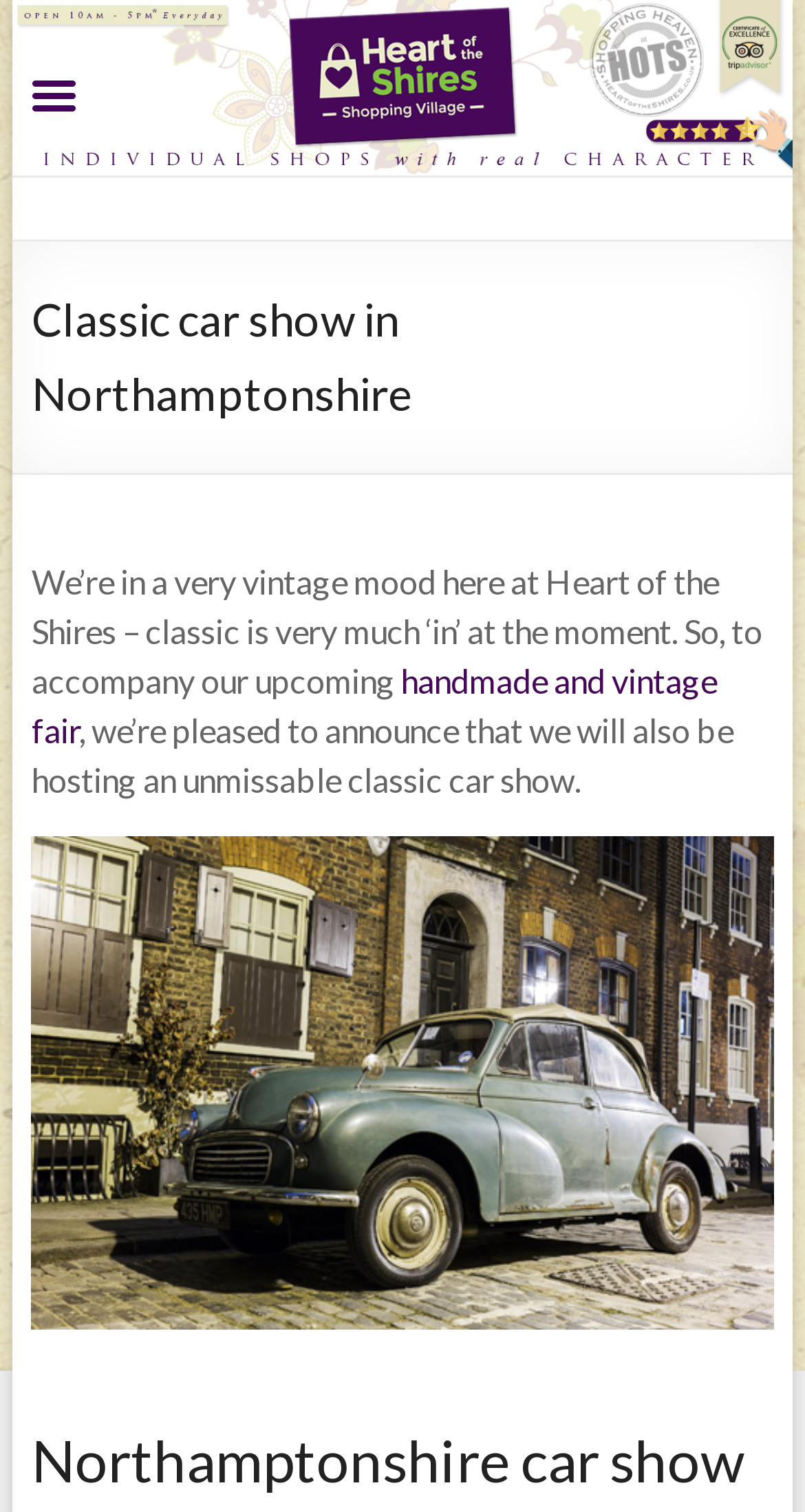Mark the bounding box of the element that matches the following description: "handmade and vintage fair".

[0.039, 0.437, 0.891, 0.496]